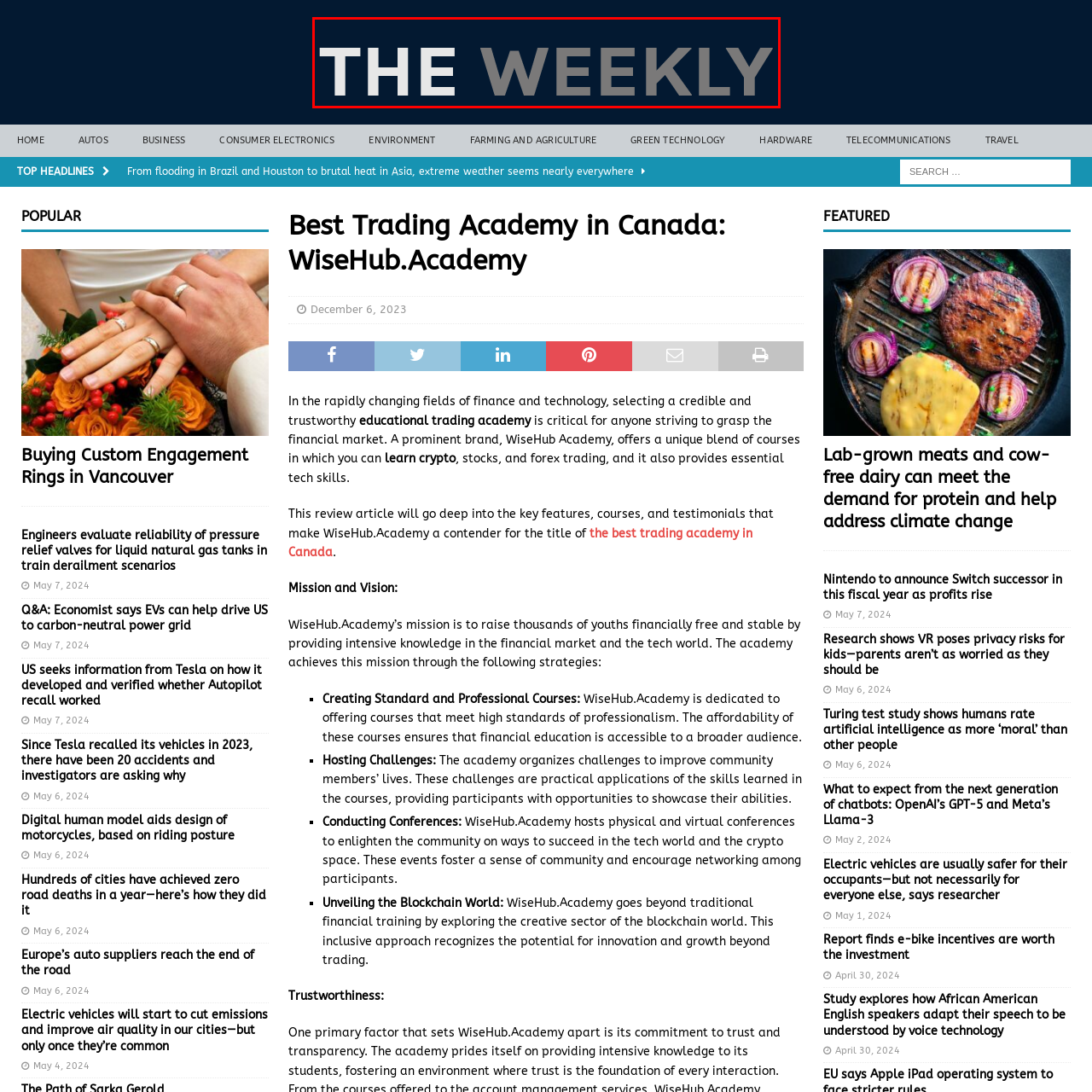Provide a thorough description of the scene depicted within the red bounding box.

The image features the title "THE WEEKLY," presented in a bold and striking font. The design utilizes a modern aesthetic with a contrasting dark blue background that emphasizes the name. The letters are a mix of white and gray, showcasing a visually appealing gradient that captures attention. This logo represents the online platform known for delivering the latest news and insights across various topics. "THE WEEKLY" encapsulates the essence of timely reporting and commitment to providing readers with a concise weekly roundup of significant events and trends.